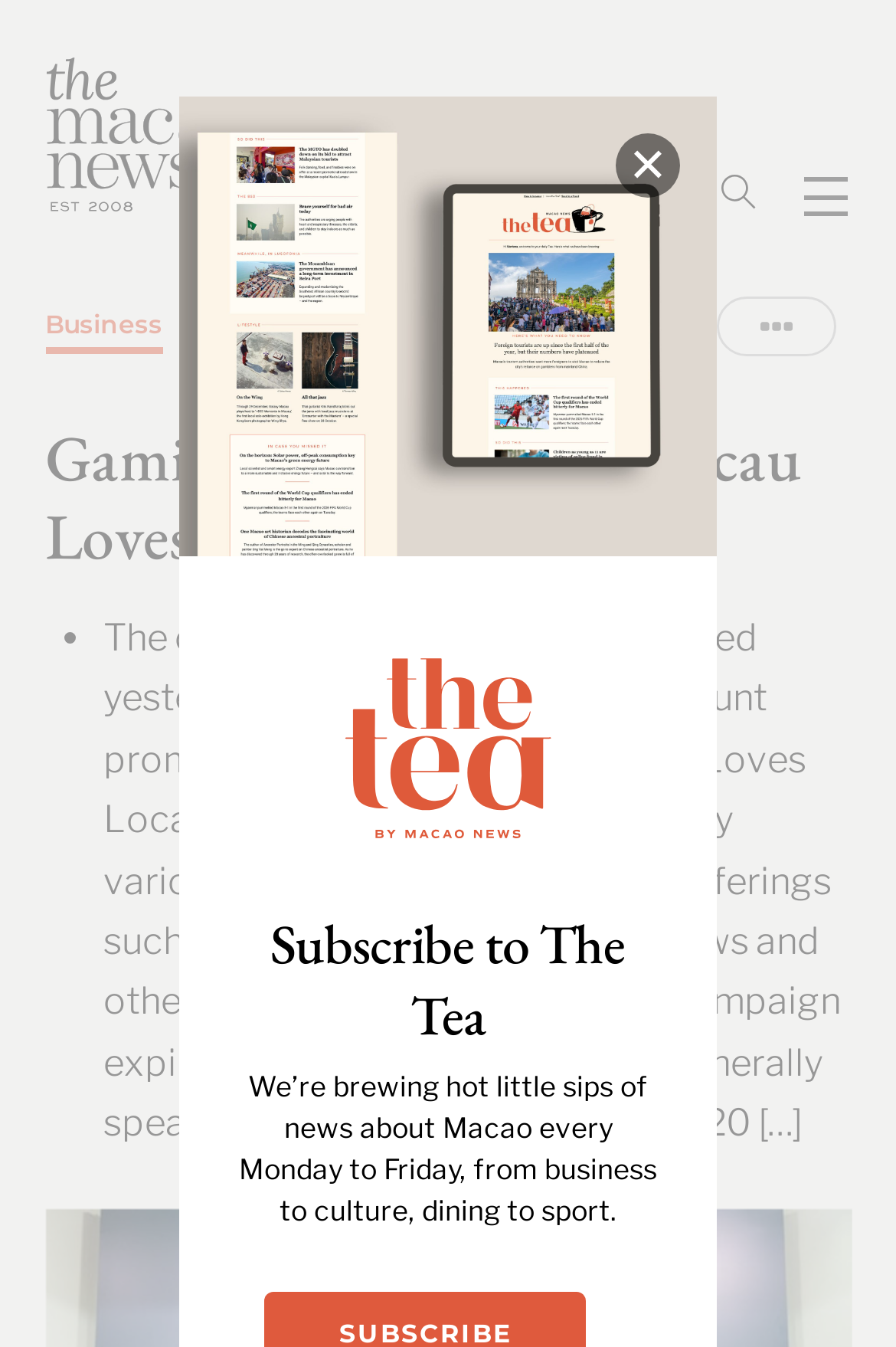Using the details from the image, please elaborate on the following question: What is the duration of the discount promotion campaign?

The answer can be inferred from the StaticText element which states that 'The campaign expires at the end of next month', implying that the campaign will last for over a month.